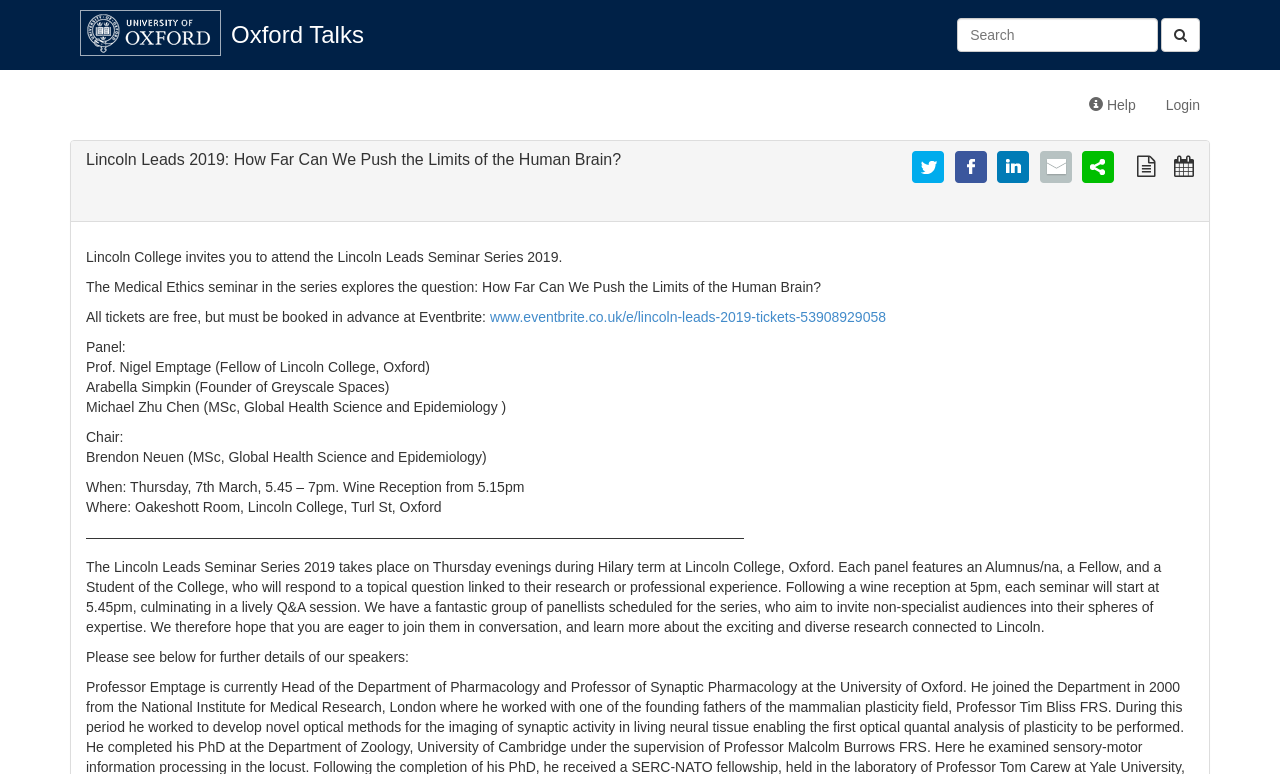Answer in one word or a short phrase: 
What is the topic of the Medical Ethics seminar?

Human Brain